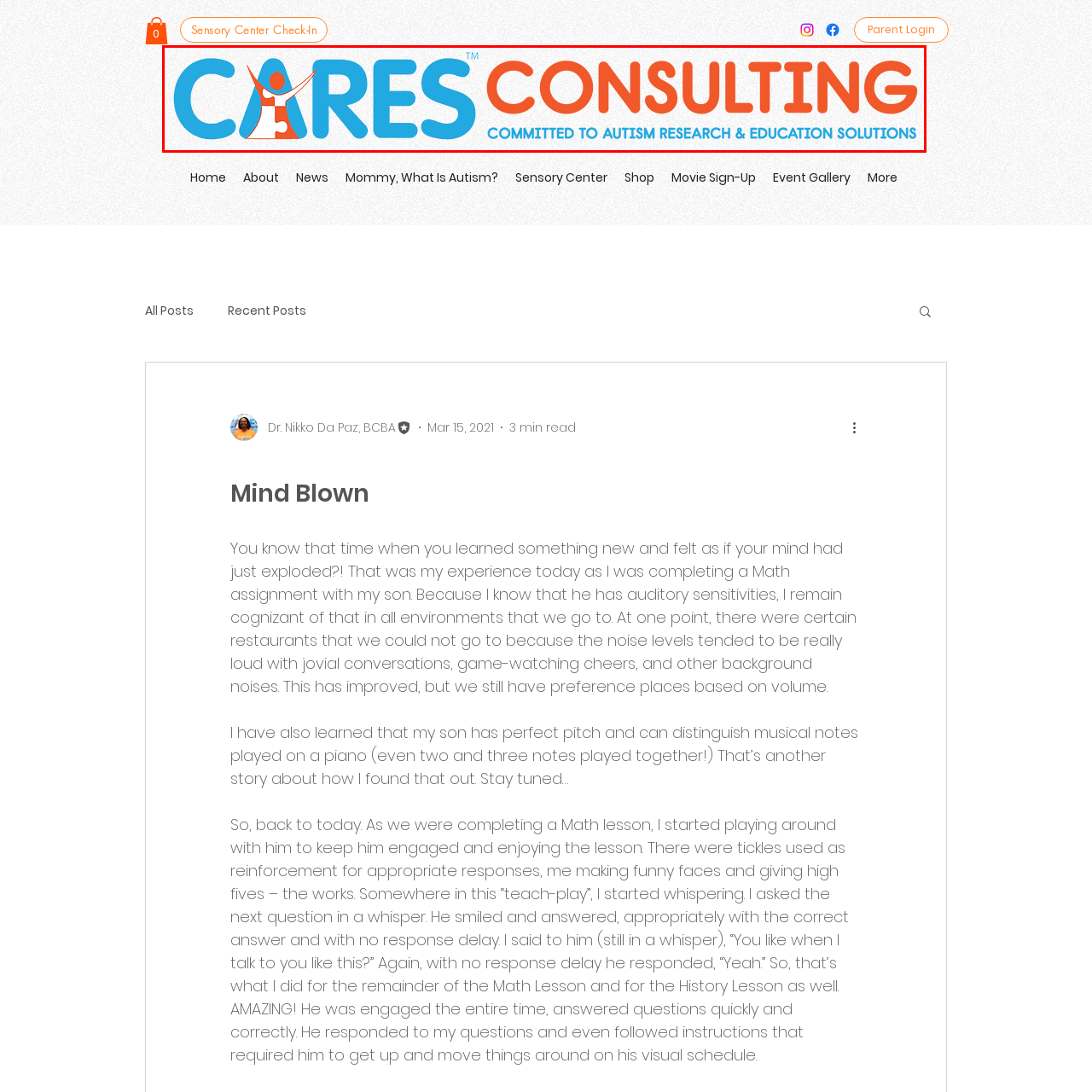What is the phrase below the main title?
Analyze the visual elements found in the red bounding box and provide a detailed answer to the question, using the information depicted in the image.

The phrase 'COMMITTED TO AUTISM RESEARCH & EDUCATION SOLUTIONS' appears in a smaller blue font below the main title, emphasizing the organization's dedication to autism awareness and educational initiatives.